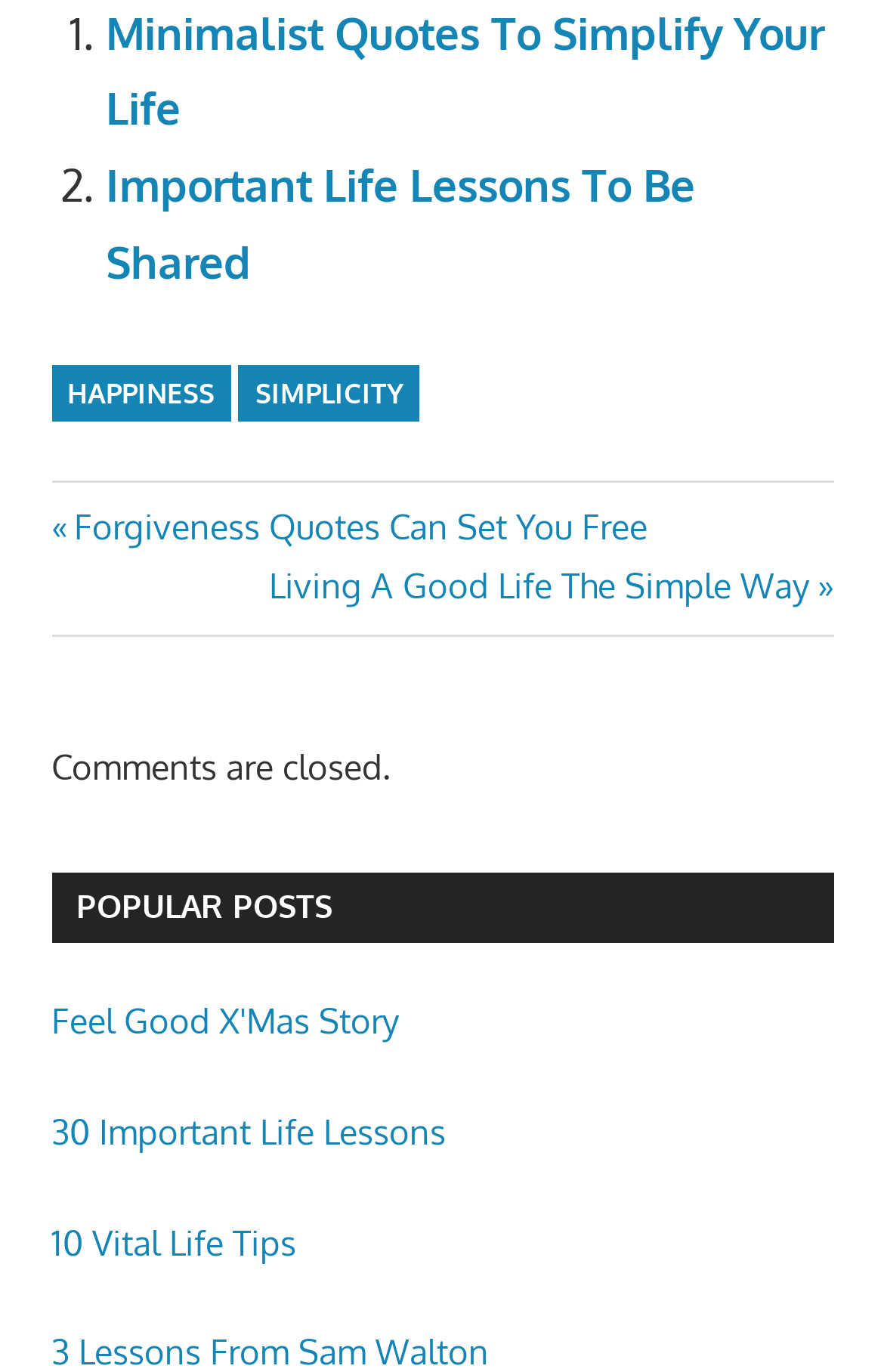Please locate the bounding box coordinates of the element's region that needs to be clicked to follow the instruction: "Visit the 'HAPPINESS' page". The bounding box coordinates should be provided as four float numbers between 0 and 1, i.e., [left, top, right, bottom].

[0.058, 0.266, 0.261, 0.307]